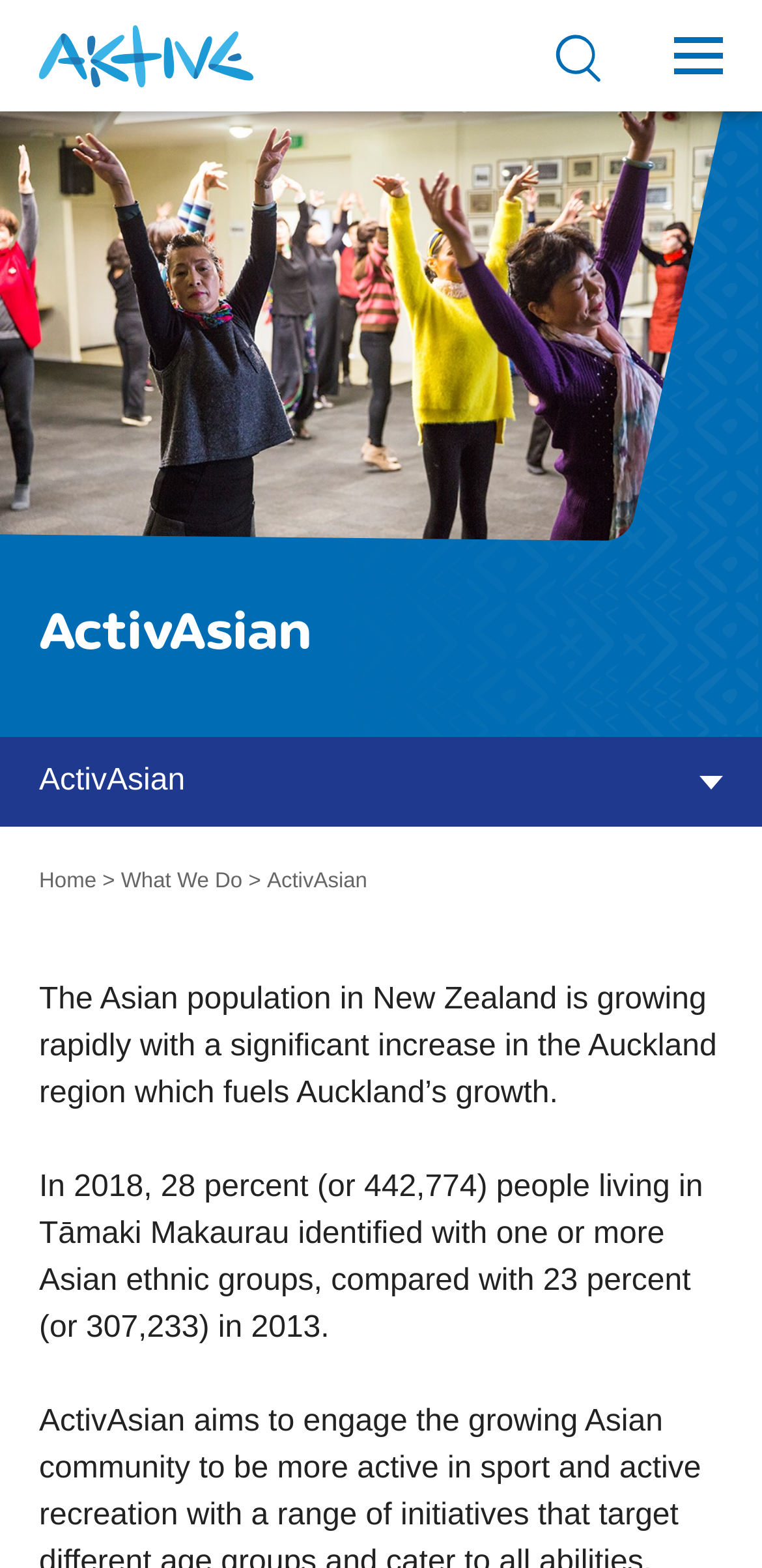Provide the bounding box coordinates, formatted as (top-left x, top-left y, bottom-right x, bottom-right y), with all values being floating point numbers between 0 and 1. Identify the bounding box of the UI element that matches the description: Home

[0.051, 0.555, 0.127, 0.57]